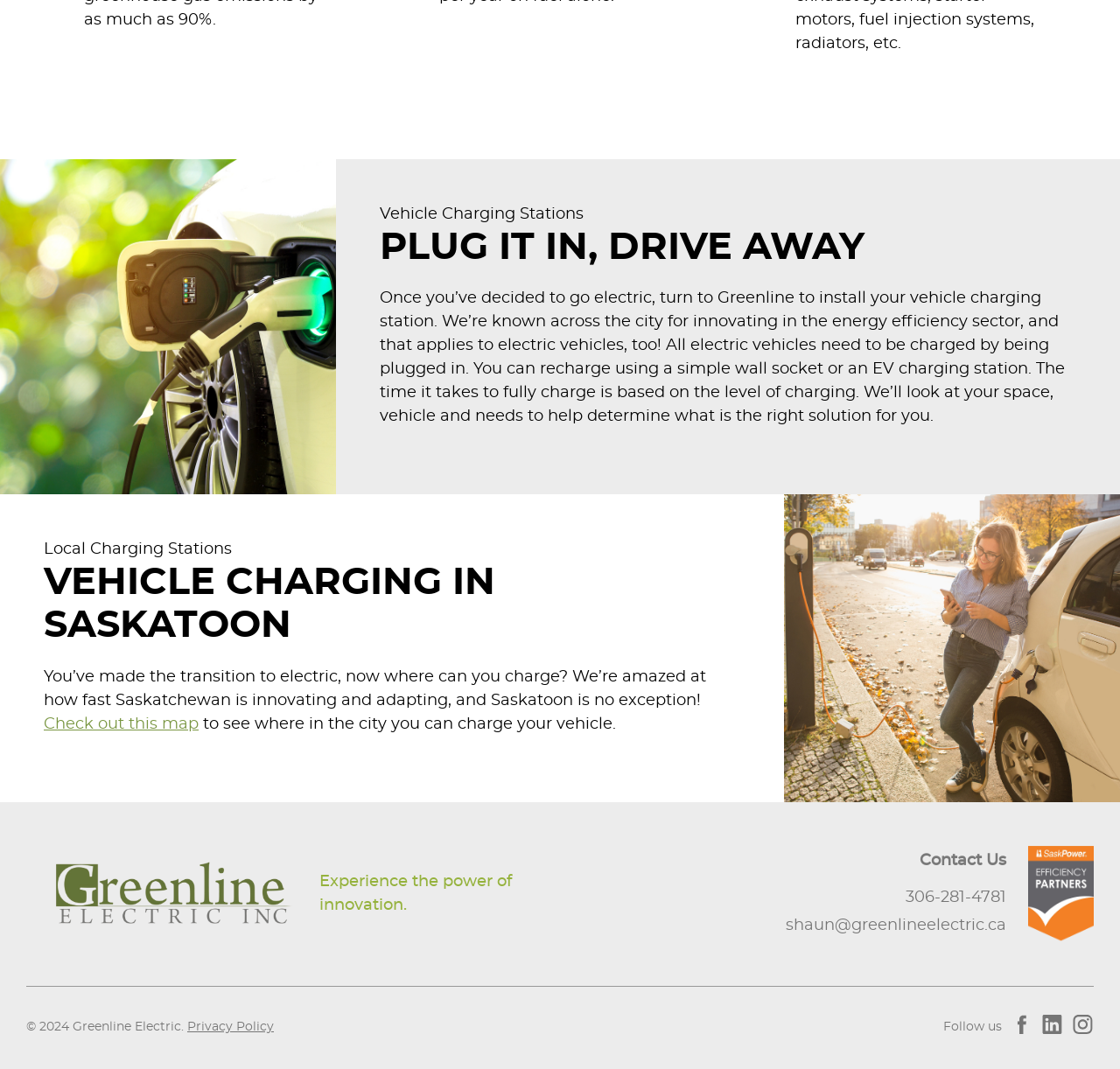Identify the bounding box coordinates of the area that should be clicked in order to complete the given instruction: "Email shaun@greenlineelectric.ca". The bounding box coordinates should be four float numbers between 0 and 1, i.e., [left, top, right, bottom].

[0.48, 0.855, 0.898, 0.878]